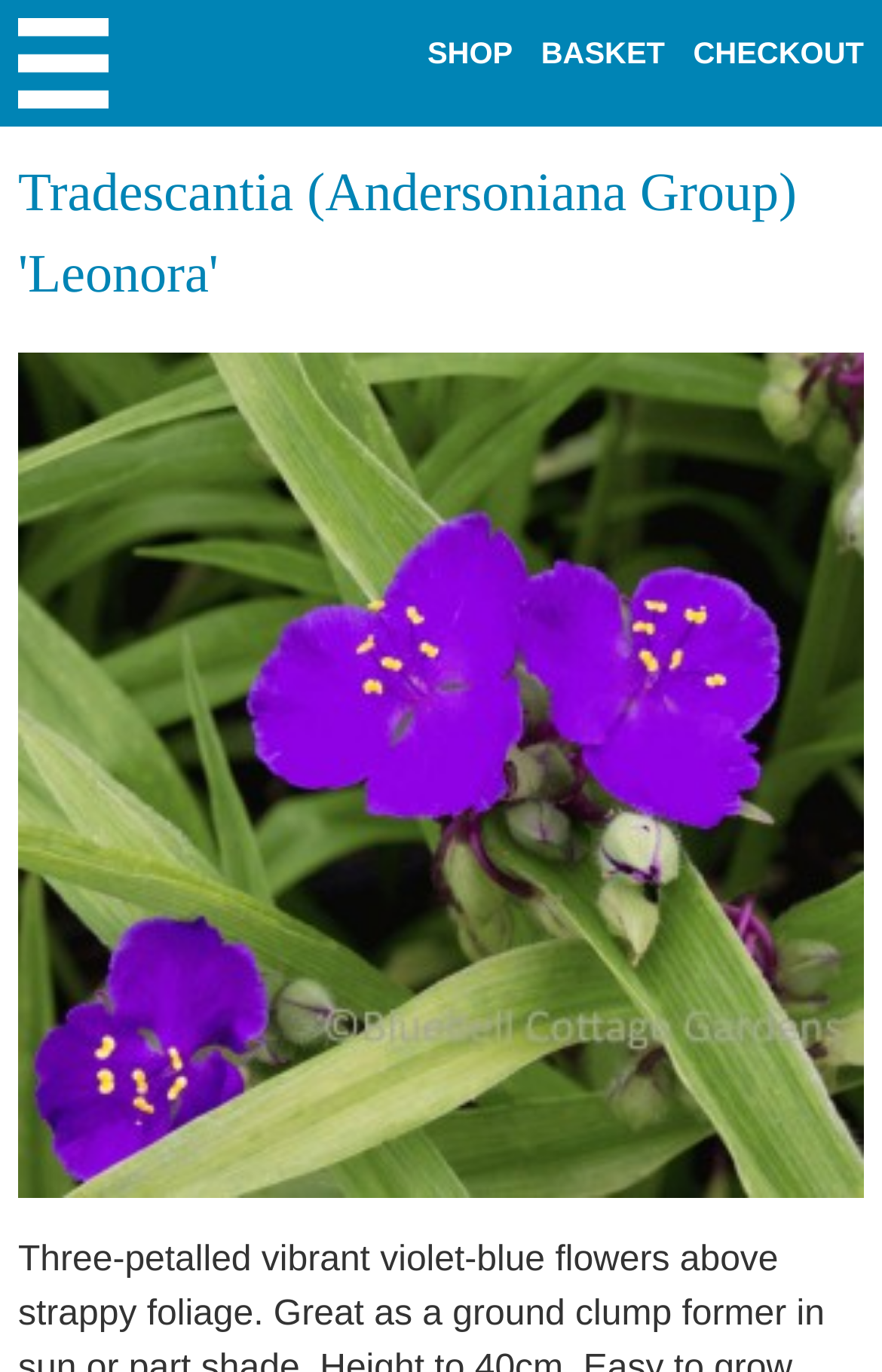Generate the text content of the main headline of the webpage.

Tradescantia (Andersoniana Group) 'Leonora'